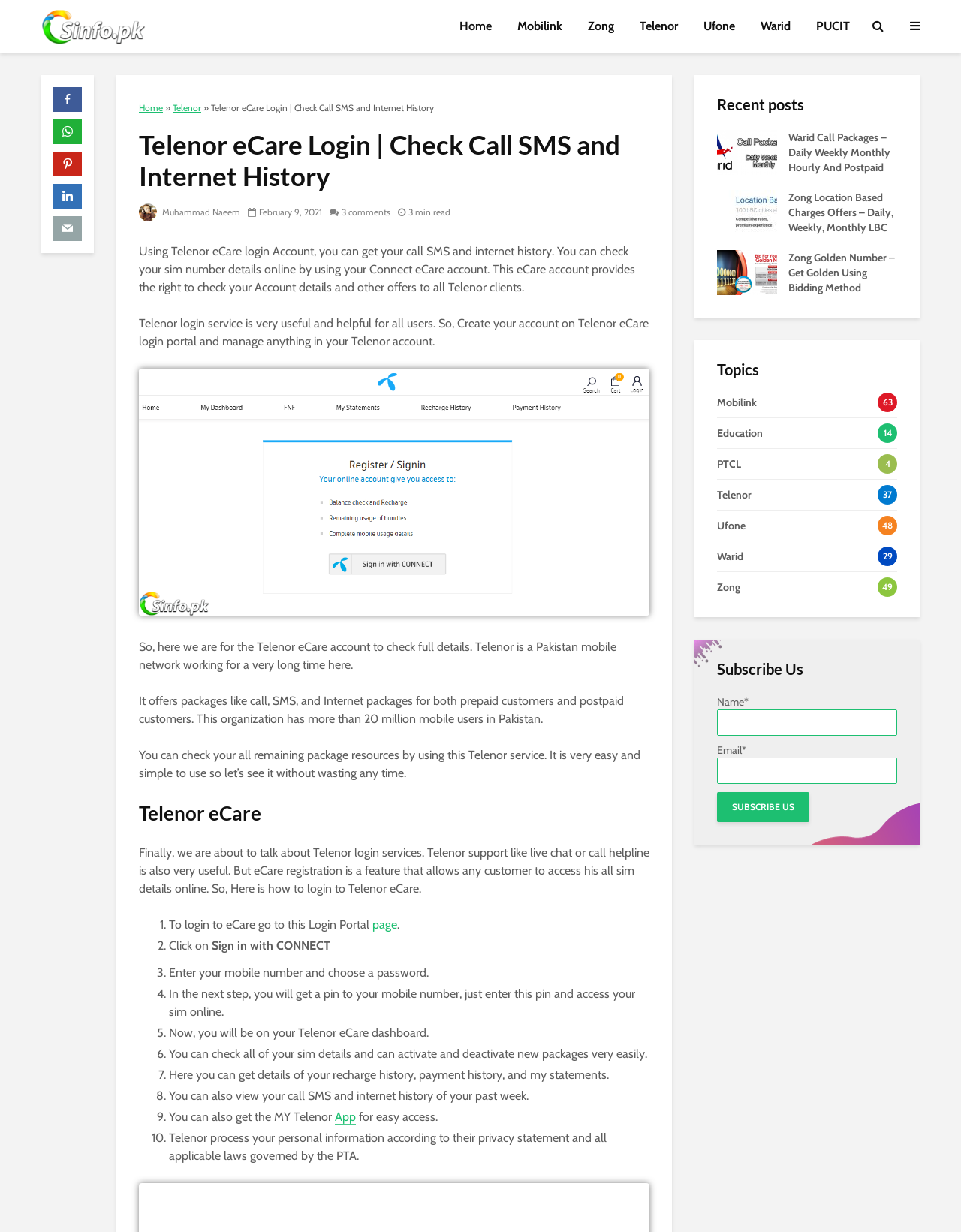Summarize the webpage in an elaborate manner.

The webpage is about Telenor eCare, a service that allows users to check their call, SMS, and internet history. At the top, there is a layout table with a link to "Csinfo.pk" accompanied by an image. Next to it, there are links to various mobile networks, including Home, Mobilink, Zong, Telenor, Ufone, Warid, and PUCIT.

Below this, there are several icons represented by links with Unicode characters. On the left side, there is a heading that reads "Telenor eCare Login | Check Call SMS and Internet History" followed by a link to "Home" and then "Telenor". There is also a static text that provides a brief description of the Telenor eCare service.

The main content of the webpage is divided into sections. The first section explains the benefits of using Telenor eCare, including checking account details and managing packages online. There is an image related to Telenor eCare Login.

The next section provides a step-by-step guide on how to login to Telenor eCare, including going to the login portal, signing in with CONNECT, entering a mobile number and password, and accessing the dashboard. Each step is marked with a list marker.

Following this, there is a section that lists the features of Telenor eCare, including checking recharge history, payment history, and call SMS and internet history.

On the right side of the webpage, there is a section titled "Recent posts" that lists three articles with links to Warid Call Packages, Zong Location Based Charges Offers, and Zong Golden Number.

Below this, there is a section titled "Topics" that lists links to various topics, including Mobilink, Education, PTCL, Telenor, Ufone, Warid, and Zong, each with a number indicating the number of related posts.